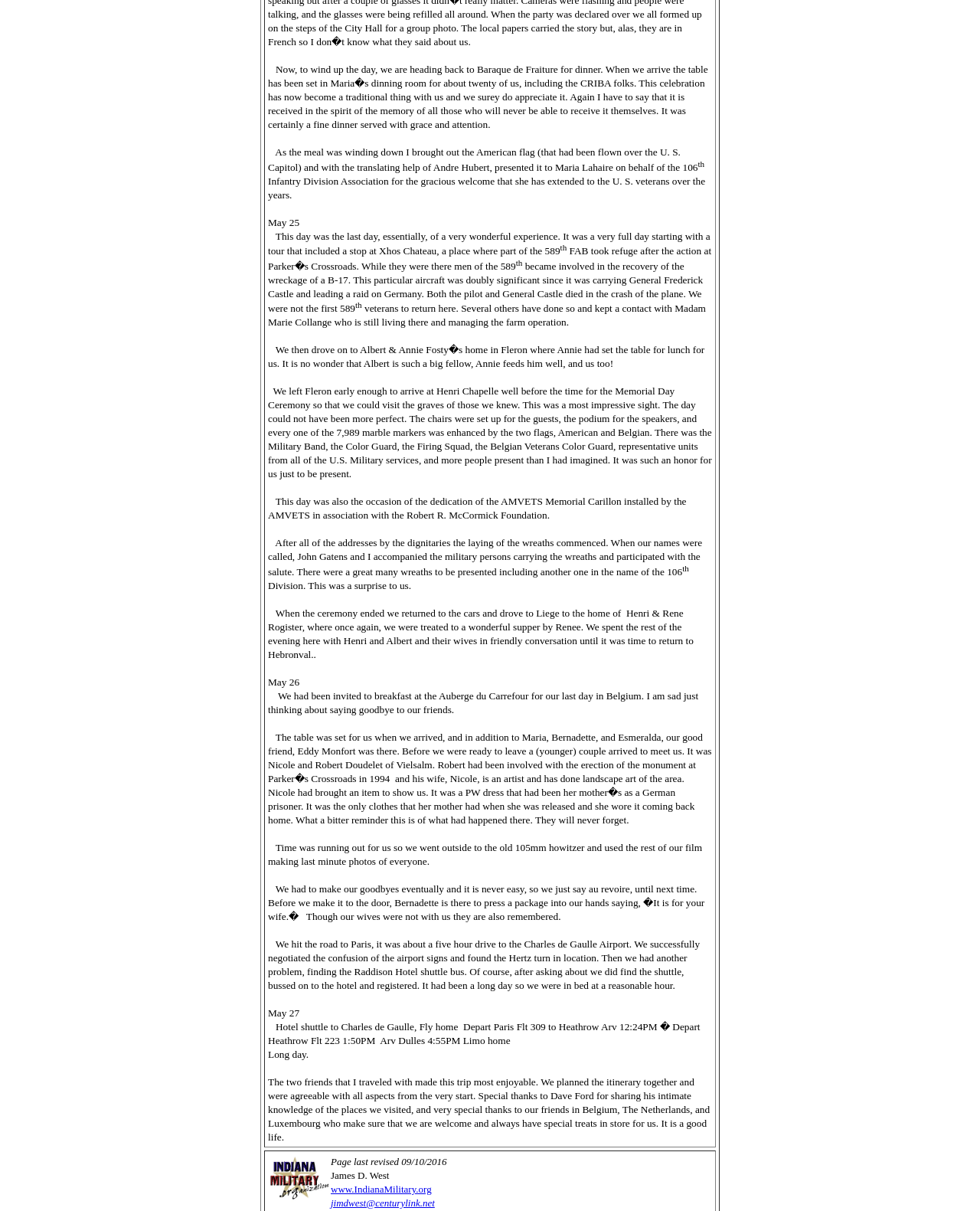Where did the author have lunch on May 25? Based on the screenshot, please respond with a single word or phrase.

Fleron